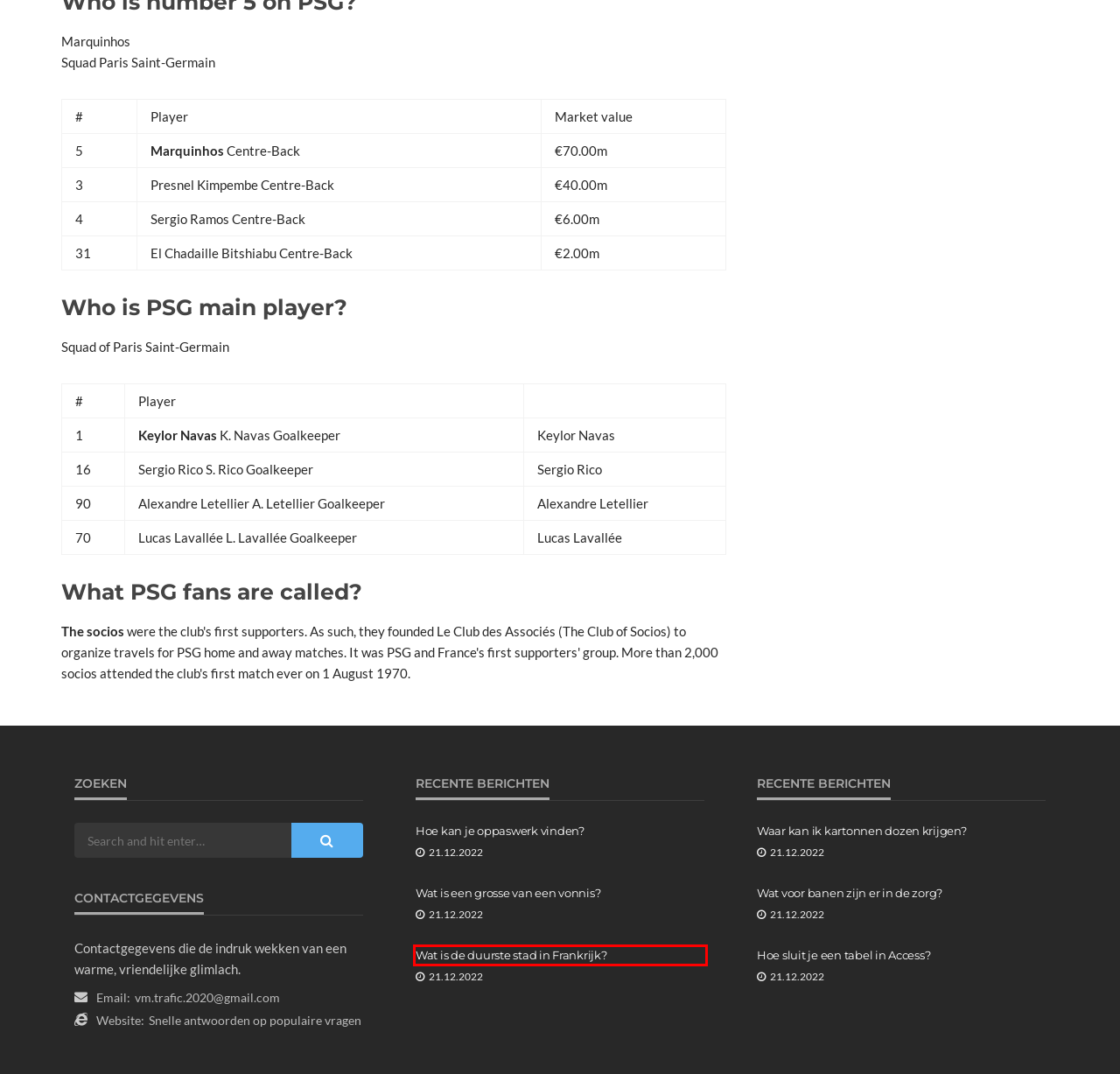You are presented with a screenshot of a webpage containing a red bounding box around an element. Determine which webpage description best describes the new webpage after clicking on the highlighted element. Here are the candidates:
A. Hoe kan je oppaswerk vinden?
B. Is 15 jaar oud voor een hond?
C. Wat voor banen zijn er in de zorg?
D. Hoe sluit je een tabel in Access?
E. Hoe vertel ik hem wat ik voor hem voel?
F. argalys.nl - Snelle antwoorden op populaire vragen
G. Welke anticonceptie geeft minste bijwerkingen?
H. Wat is de duurste stad in Frankrijk?

H